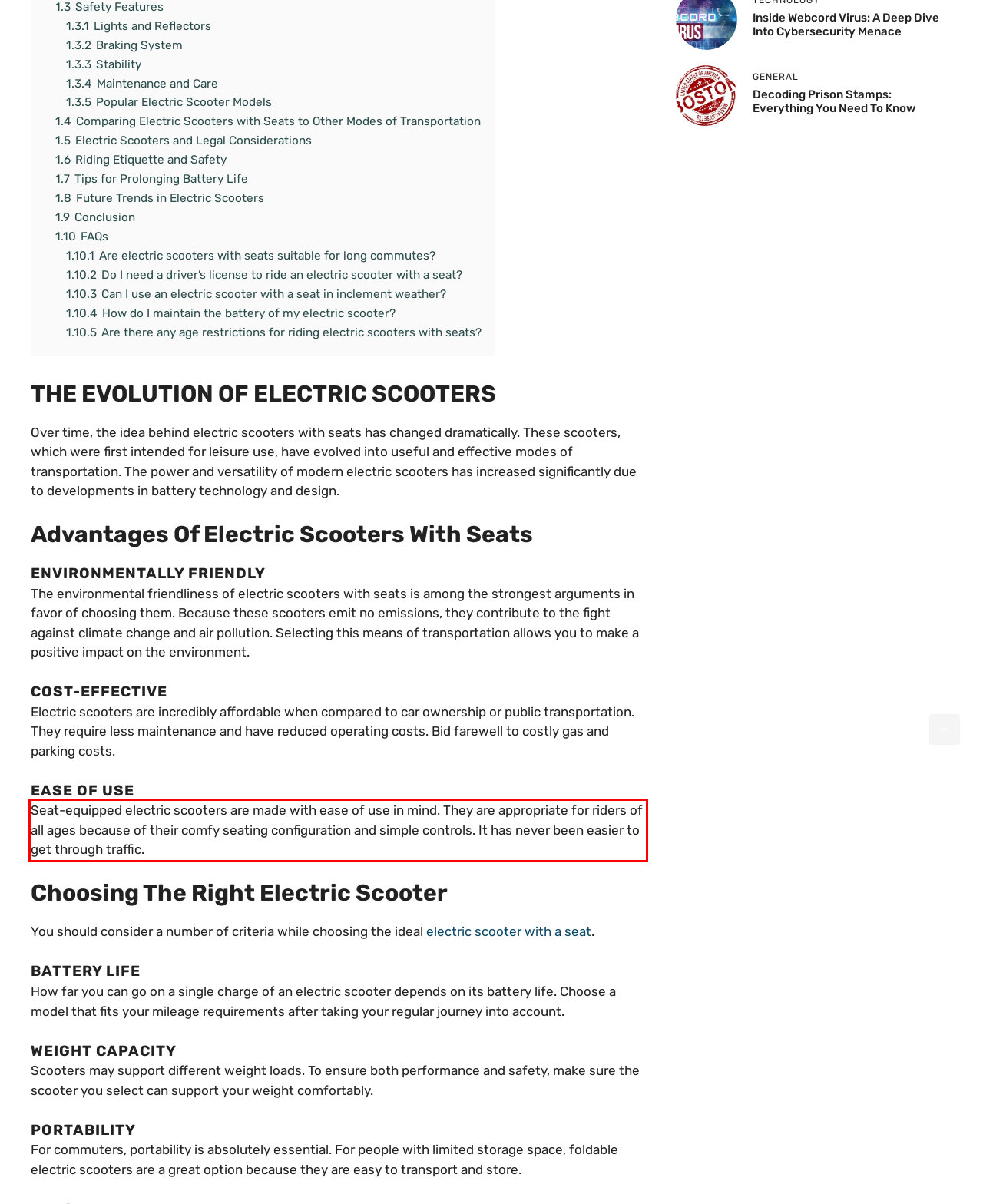Given a webpage screenshot with a red bounding box, perform OCR to read and deliver the text enclosed by the red bounding box.

Seat-equipped electric scooters are made with ease of use in mind. They are appropriate for riders of all ages because of their comfy seating configuration and simple controls. It has never been easier to get through traffic.